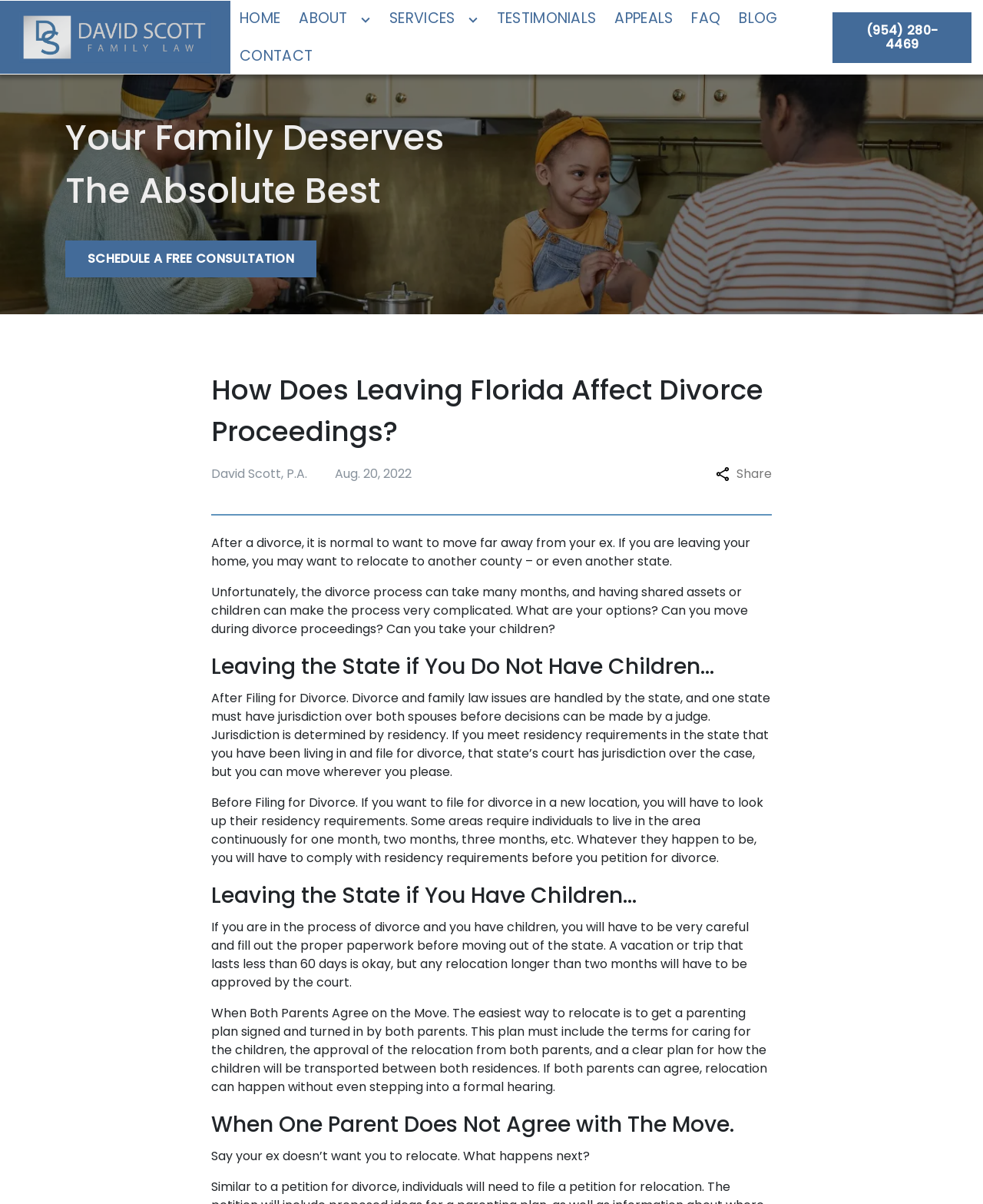Locate the bounding box coordinates of the clickable part needed for the task: "Click the 'Twitter' link".

[0.712, 0.399, 0.838, 0.427]